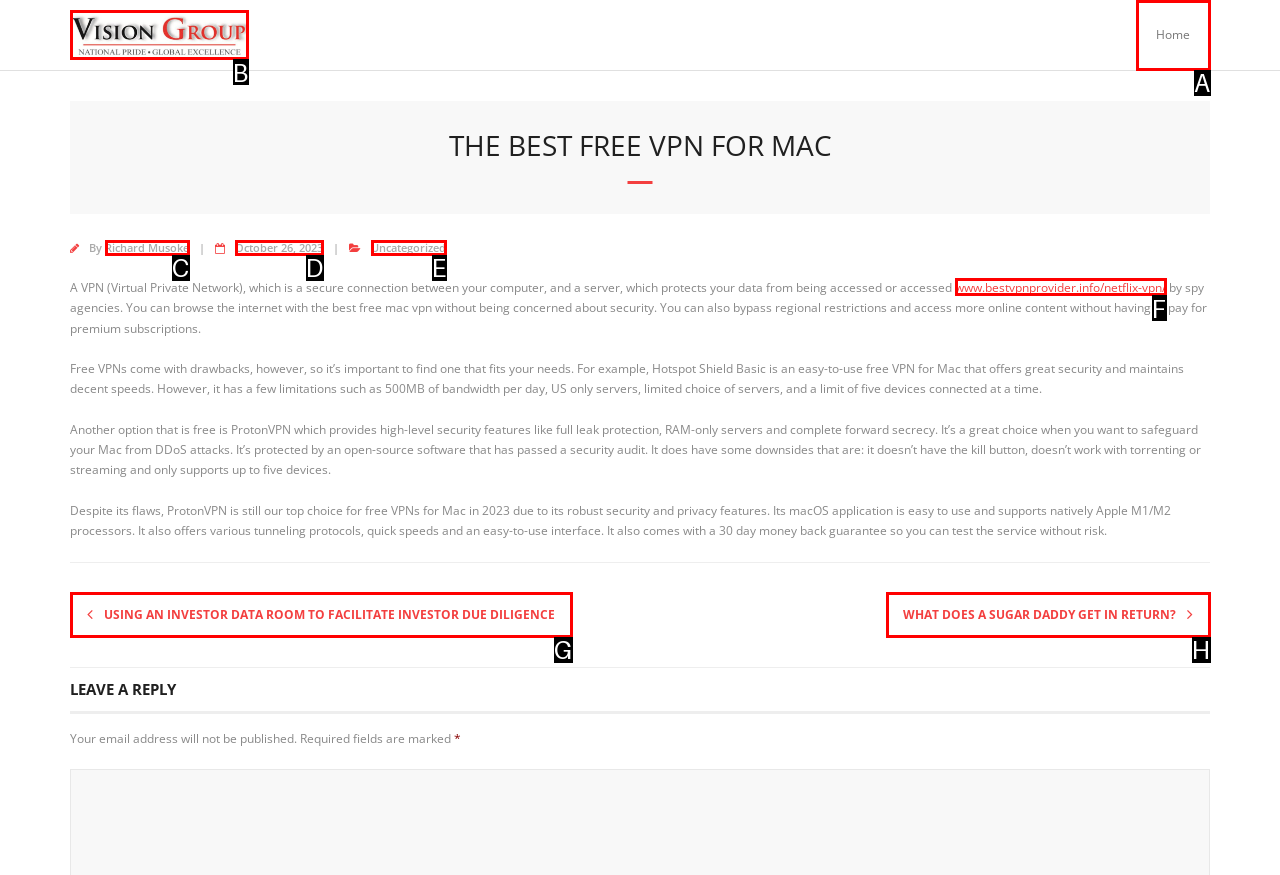Determine which UI element matches this description: alt="Vision Group Epapers"
Reply with the appropriate option's letter.

B